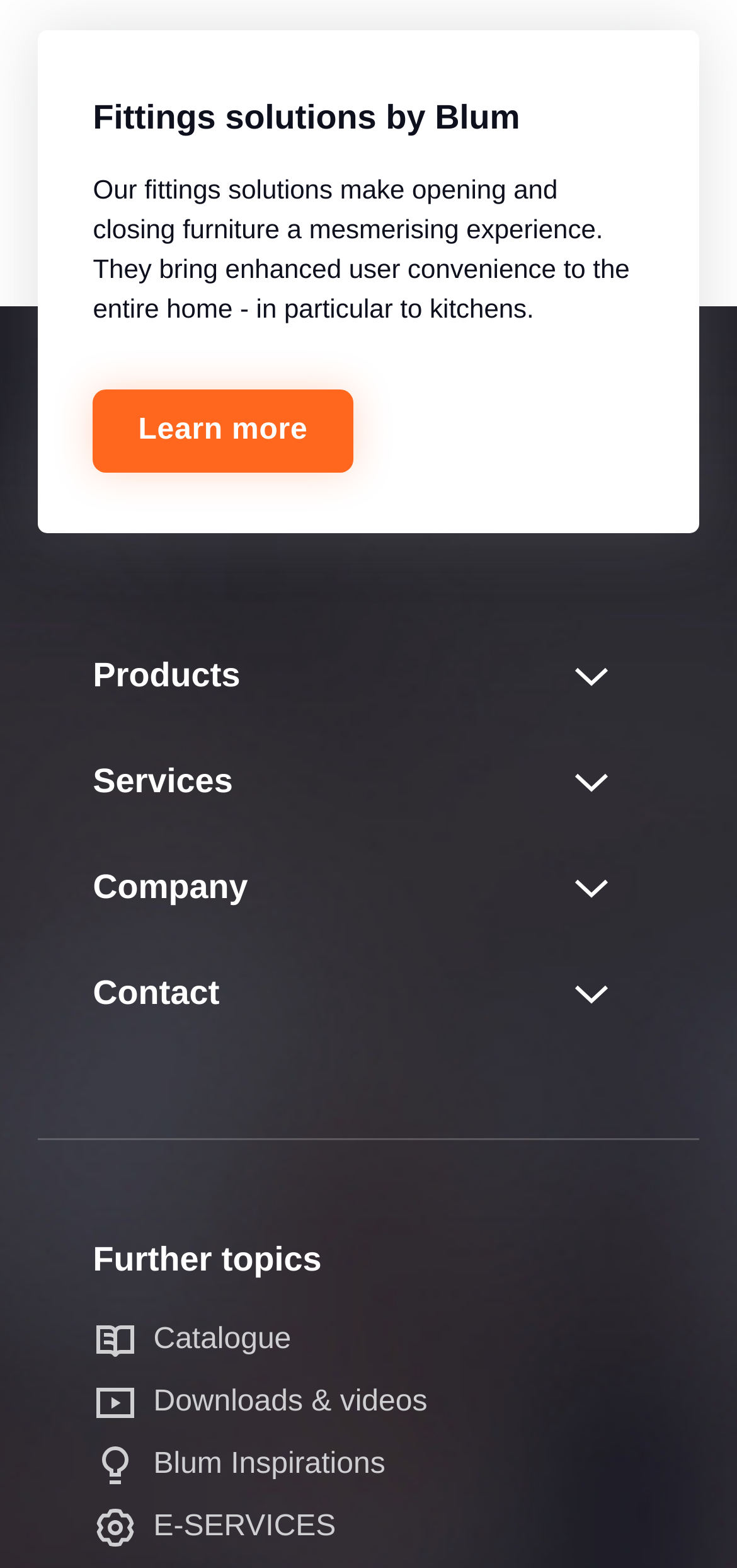Locate the bounding box of the UI element based on this description: "Catalogue". Provide four float numbers between 0 and 1 as [left, top, right, bottom].

[0.208, 0.844, 0.395, 0.864]